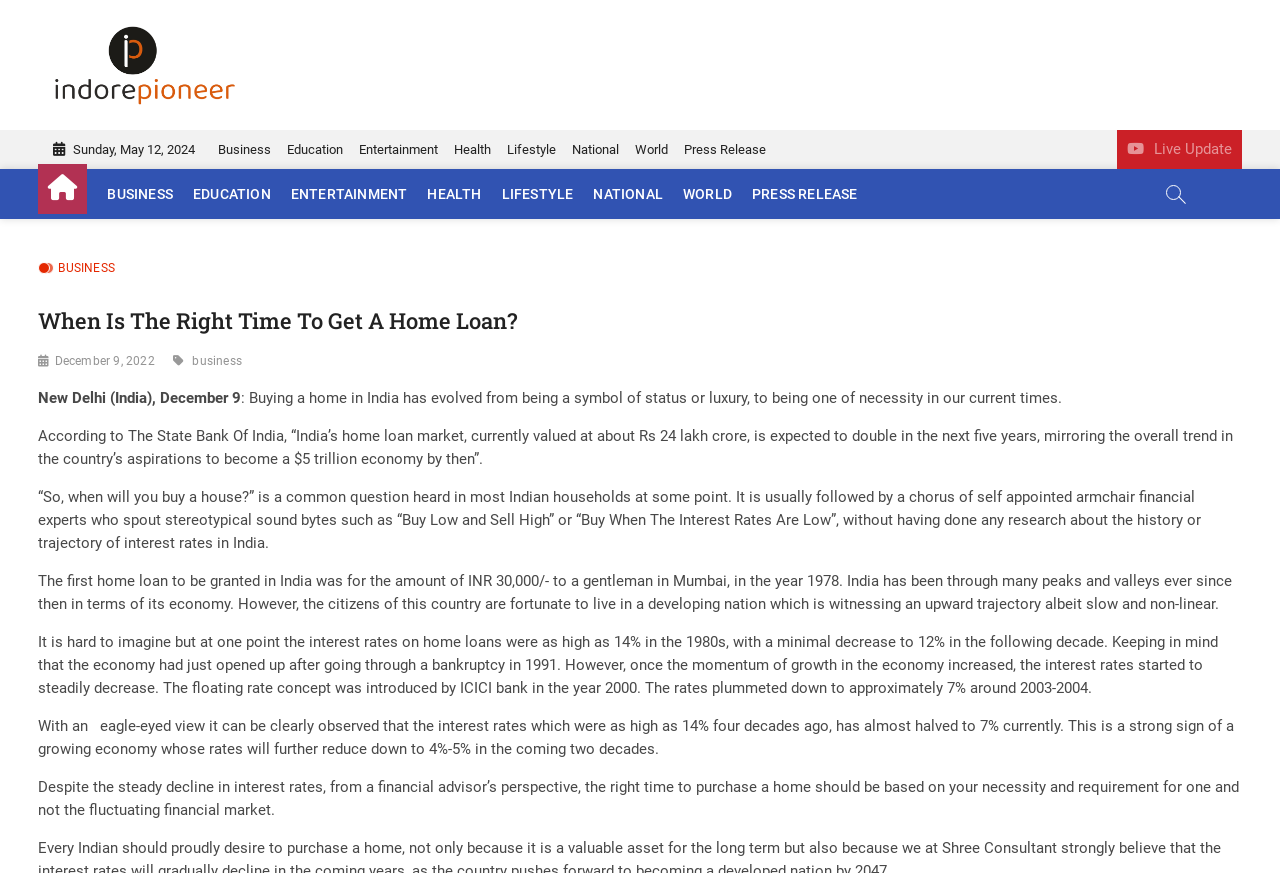Produce an extensive caption that describes everything on the webpage.

The webpage is an article from Indore Pioneer, a news website, with the title "When Is The Right Time To Get A Home Loan?" At the top left corner, there is a logo of Indore Pioneer, accompanied by a link to the website's homepage. Below the logo, there is a heading that reads "Indore Pioneer". 

On the top right corner, there is a date "Sunday, May 12, 2024" displayed. Next to the date, there is a navigation menu with links to various categories such as Business, Education, Entertainment, Health, Lifestyle, National, World, and Press Release. 

Below the navigation menu, there is a link to a live update page, represented by a bell icon. On the top left side, there is a search icon. 

The main content of the article is divided into several paragraphs. The article discusses the evolution of home loans in India, from being a symbol of status to a necessity. It quotes The State Bank Of India, stating that India's home loan market is expected to double in the next five years. The article then goes on to discuss the history of interest rates in India, from 14% in the 1980s to around 7% currently. It concludes by advising readers to purchase a home based on their necessity and requirement, rather than the fluctuating financial market.

There are no images in the main content of the article, but there is a button on the top right corner with an unknown function.